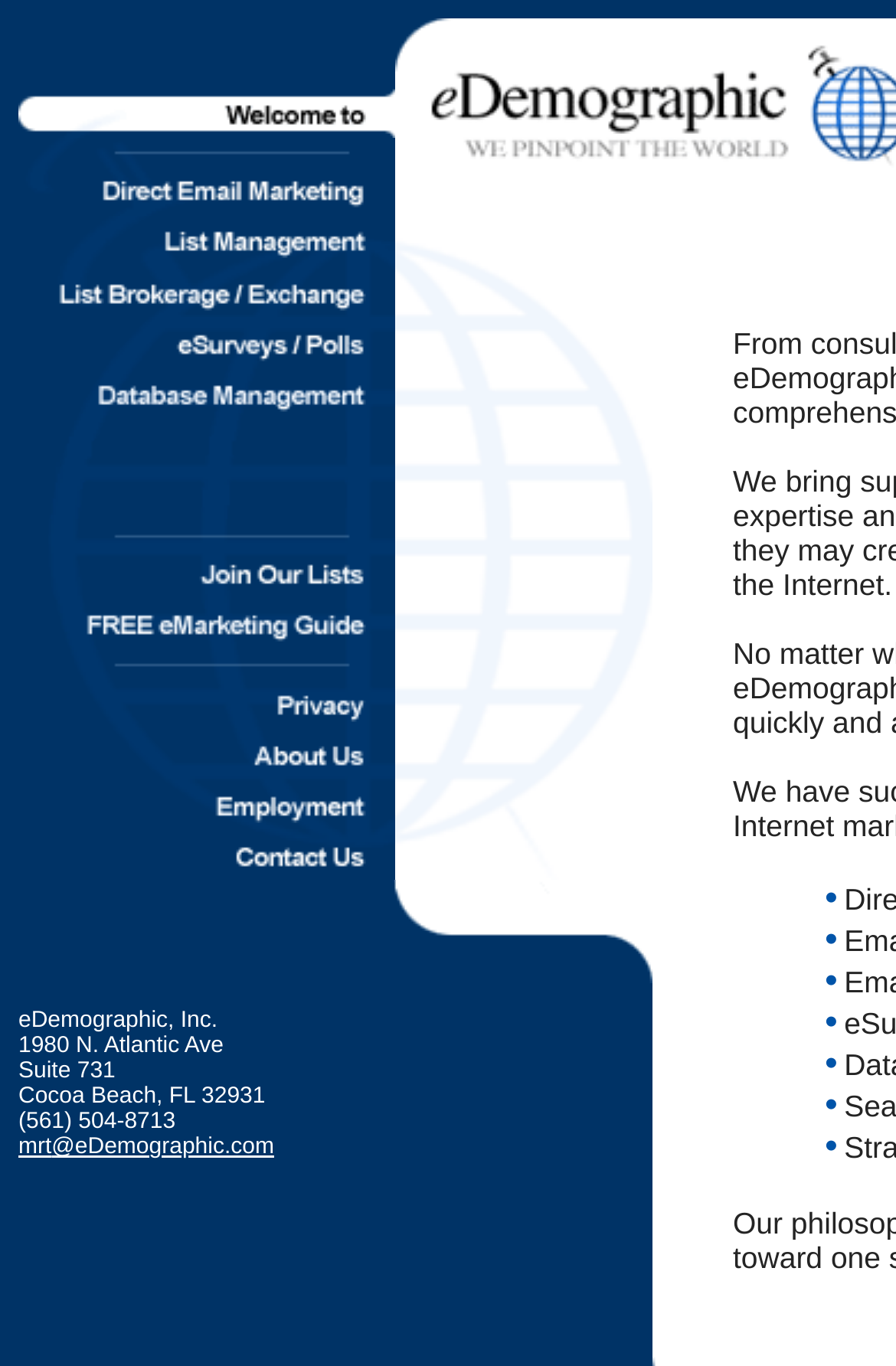Please determine the bounding box coordinates of the area that needs to be clicked to complete this task: 'click the link to learn more'. The coordinates must be four float numbers between 0 and 1, formatted as [left, top, right, bottom].

[0.021, 0.173, 0.441, 0.202]